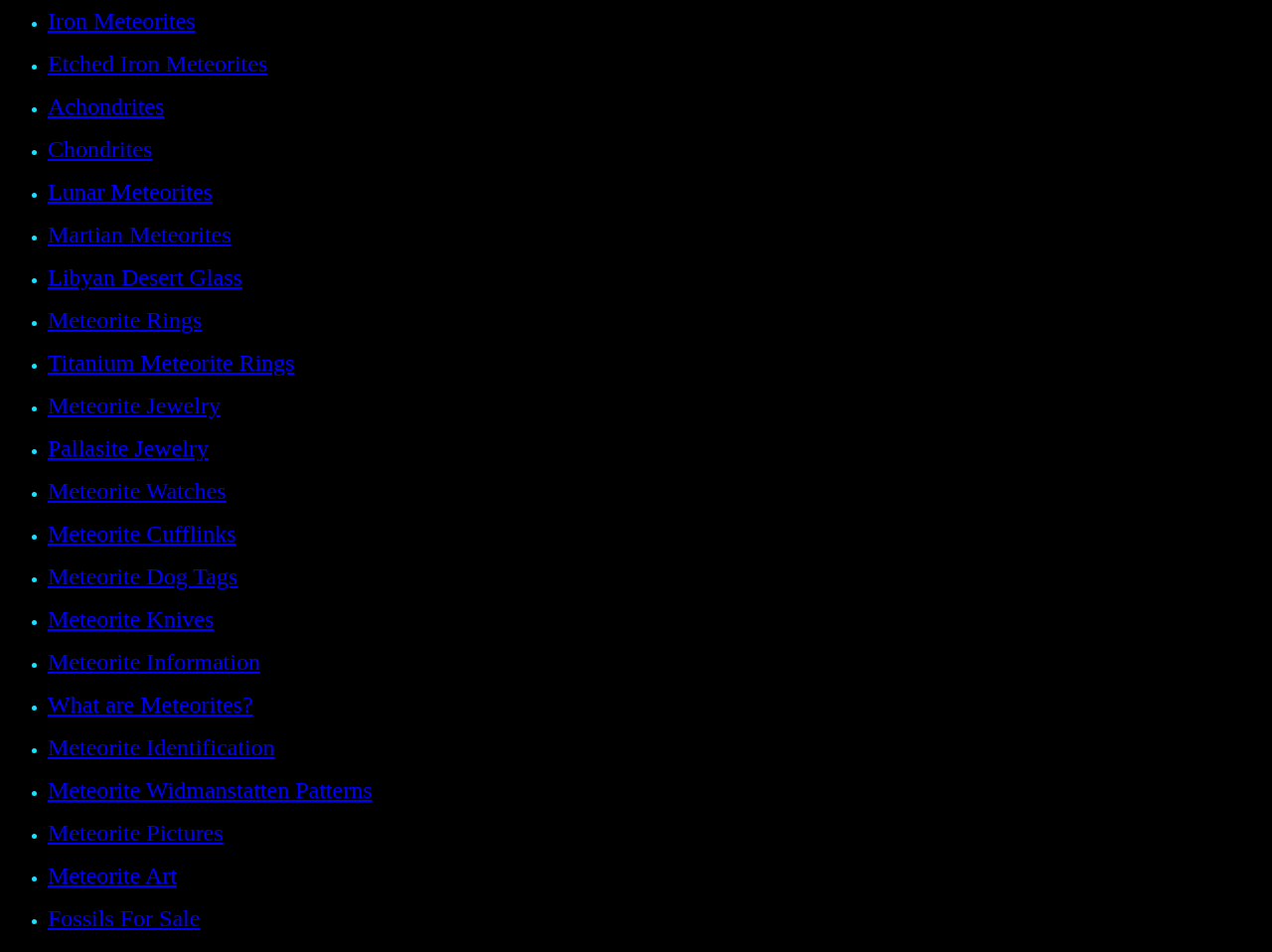Predict the bounding box coordinates of the area that should be clicked to accomplish the following instruction: "Browse Fossils For Sale". The bounding box coordinates should consist of four float numbers between 0 and 1, i.e., [left, top, right, bottom].

[0.038, 0.951, 0.157, 0.979]